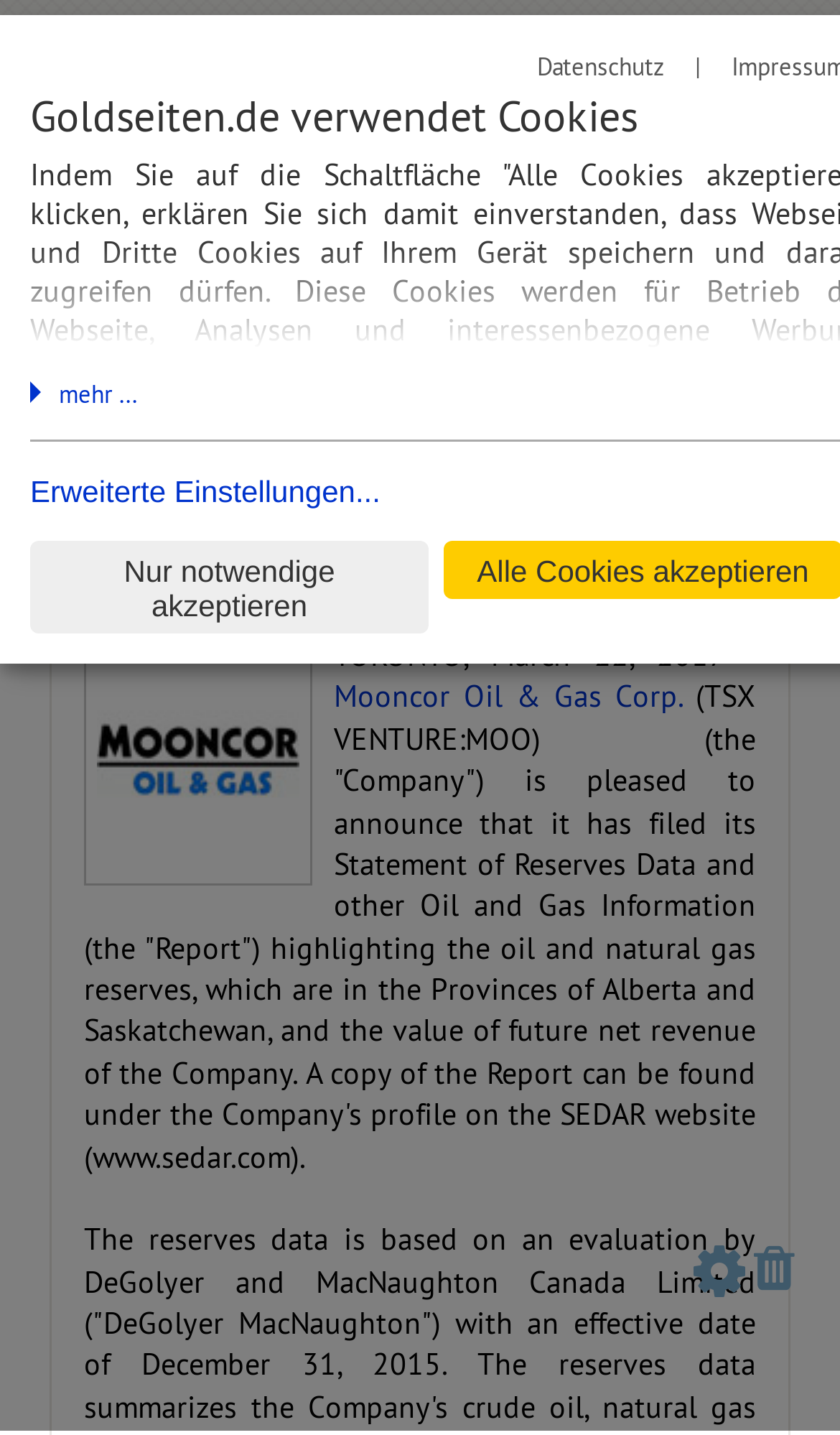Find the bounding box coordinates for the area that must be clicked to perform this action: "Click the link to ARTIKEL".

[0.09, 0.162, 0.262, 0.192]